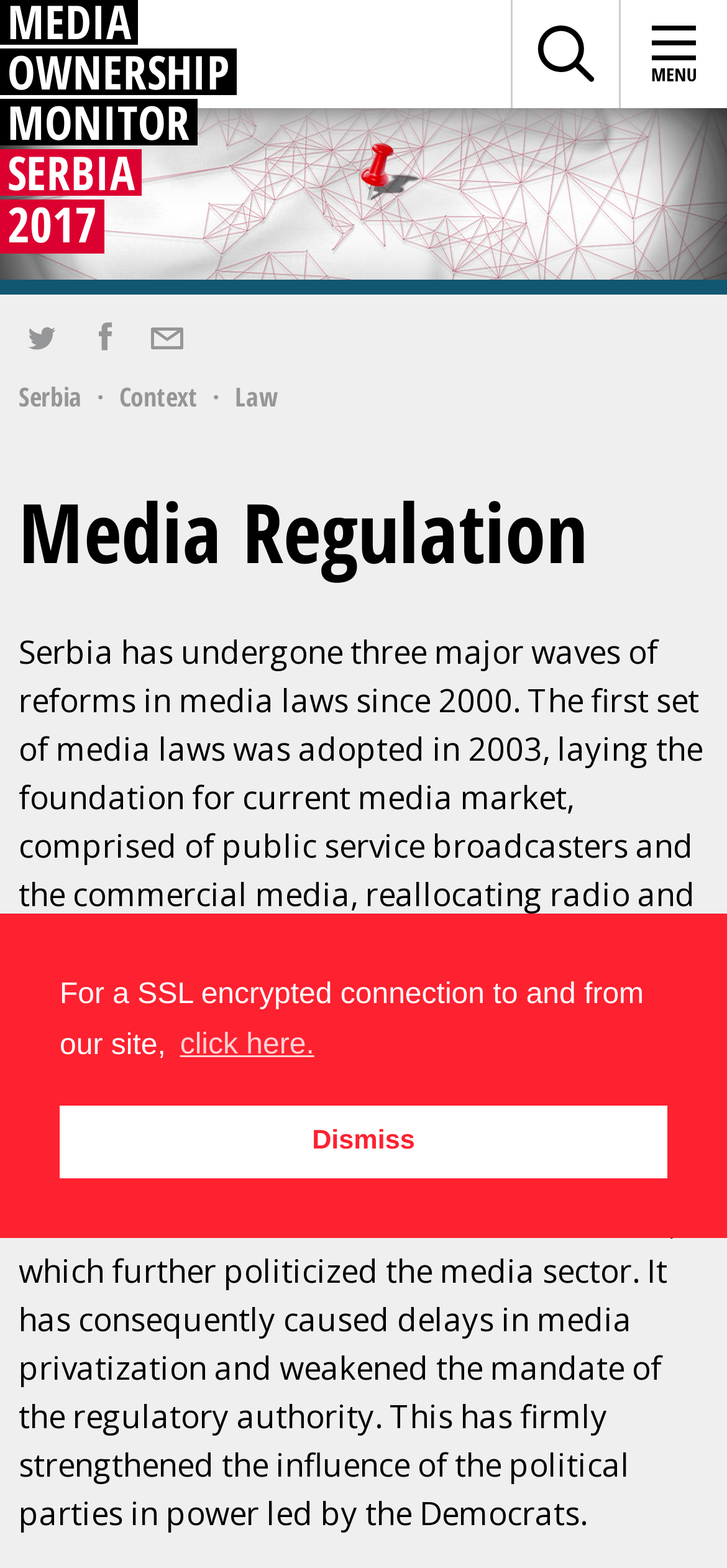Please identify the bounding box coordinates for the region that you need to click to follow this instruction: "search for something".

[0.703, 0.0, 0.851, 0.069]